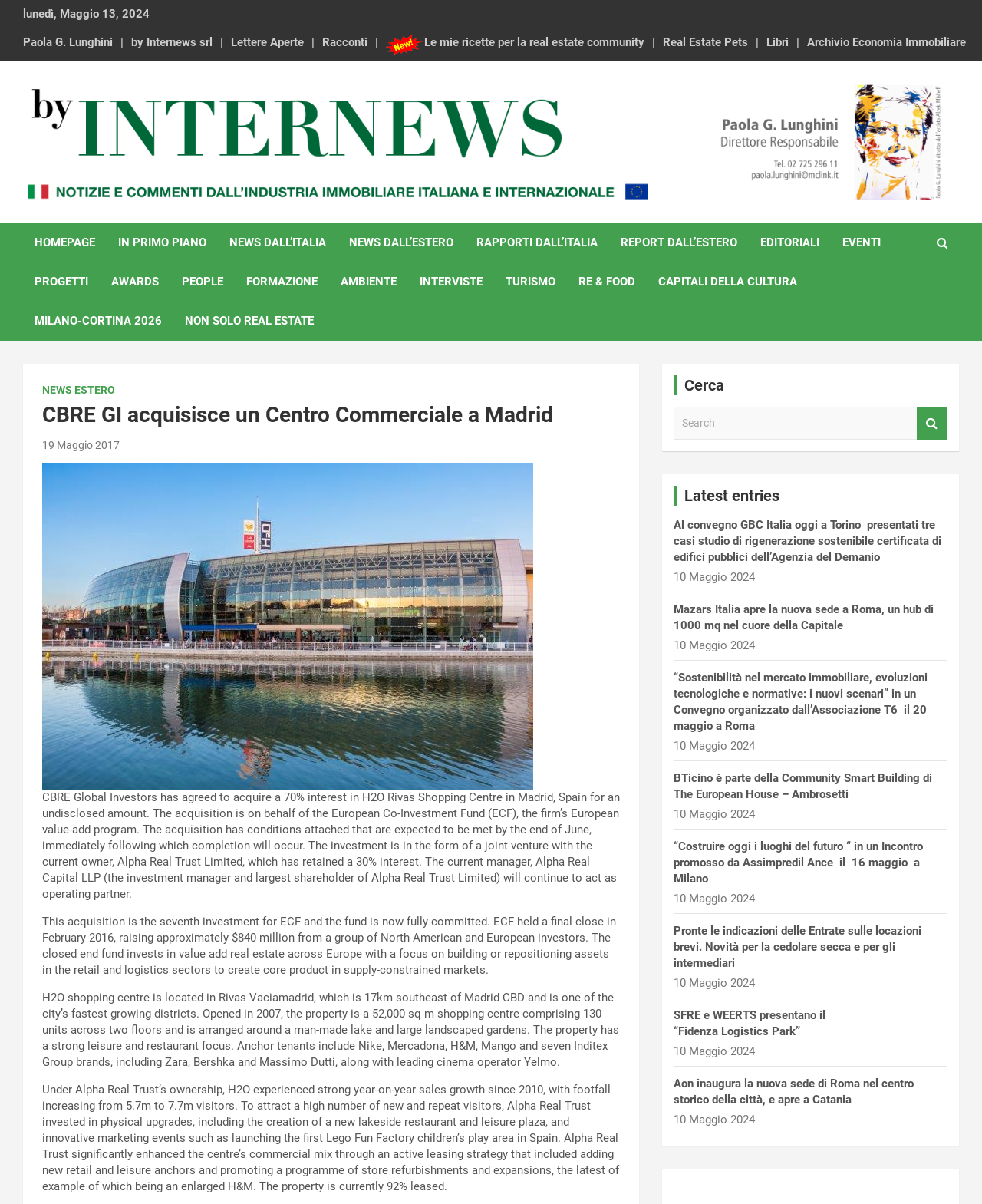Using the image as a reference, answer the following question in as much detail as possible:
How many links are there in the 'Latest entries' section?

I counted the number of links in the 'Latest entries' section by looking at the links with text starting from 'Al convegno GBC Italia...' to 'Aon inaugura la nuova sede di Roma...'. There are 7 links in total.